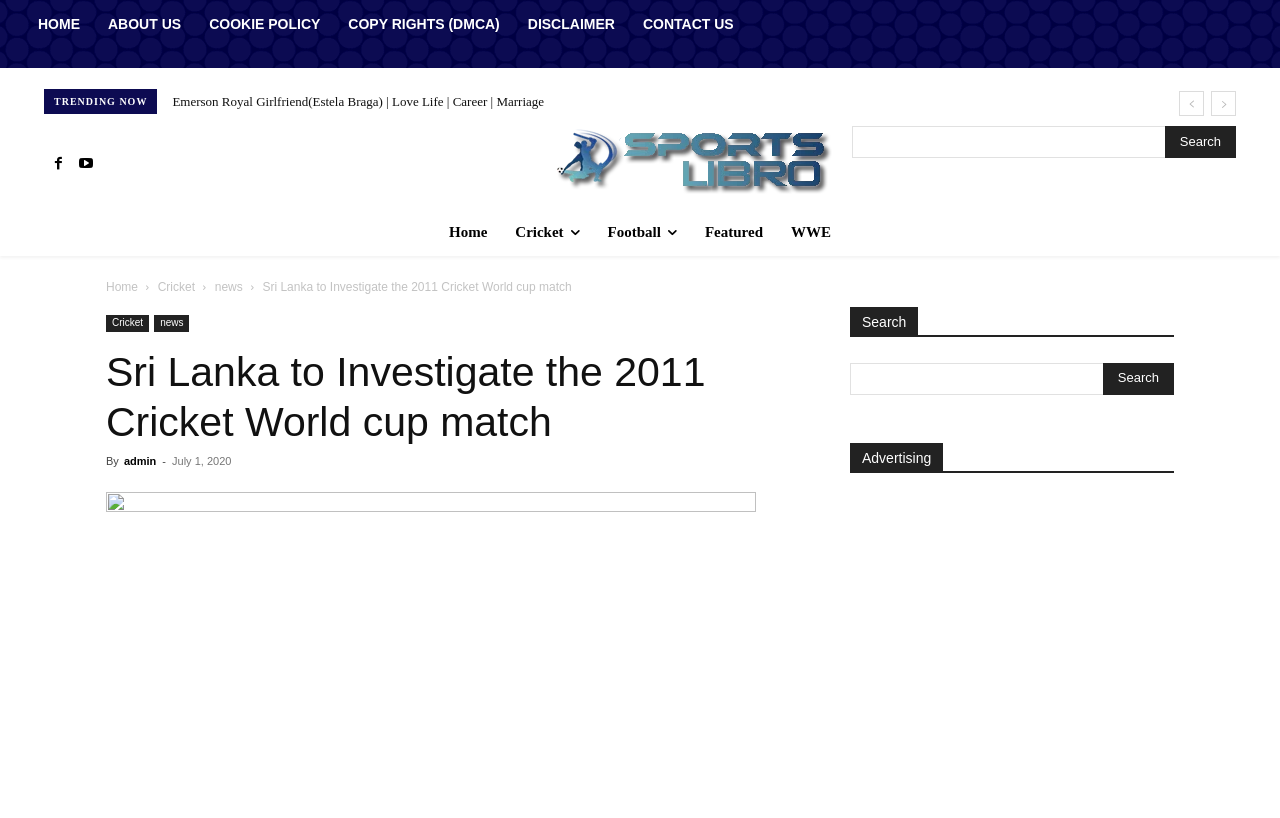Identify the bounding box coordinates of the area you need to click to perform the following instruction: "Go to Cricket page".

[0.392, 0.254, 0.464, 0.313]